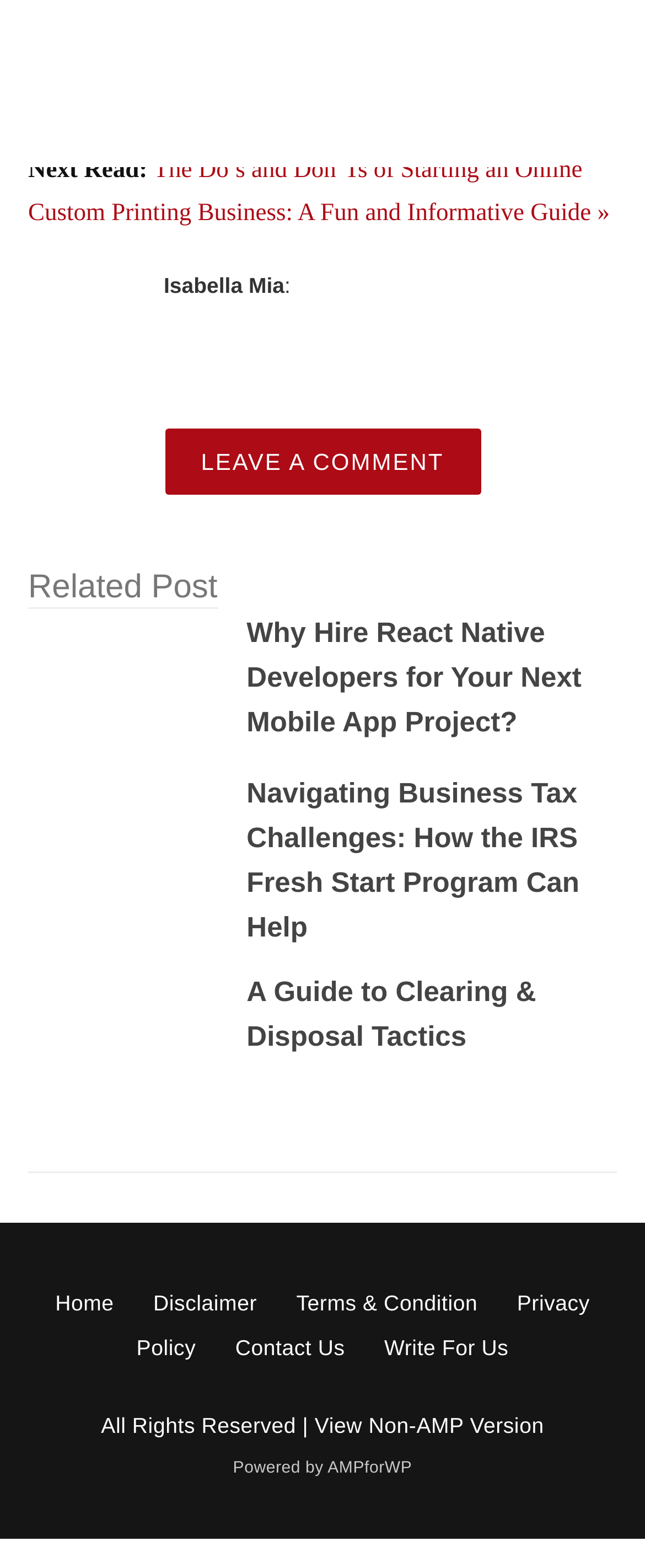What is the author of the article?
Use the information from the screenshot to give a comprehensive response to the question.

The author of the article can be found by looking at the text 'Isabella Mia' which is located below the 'Next Read:' text and above the 'LEAVE A COMMENT' link.